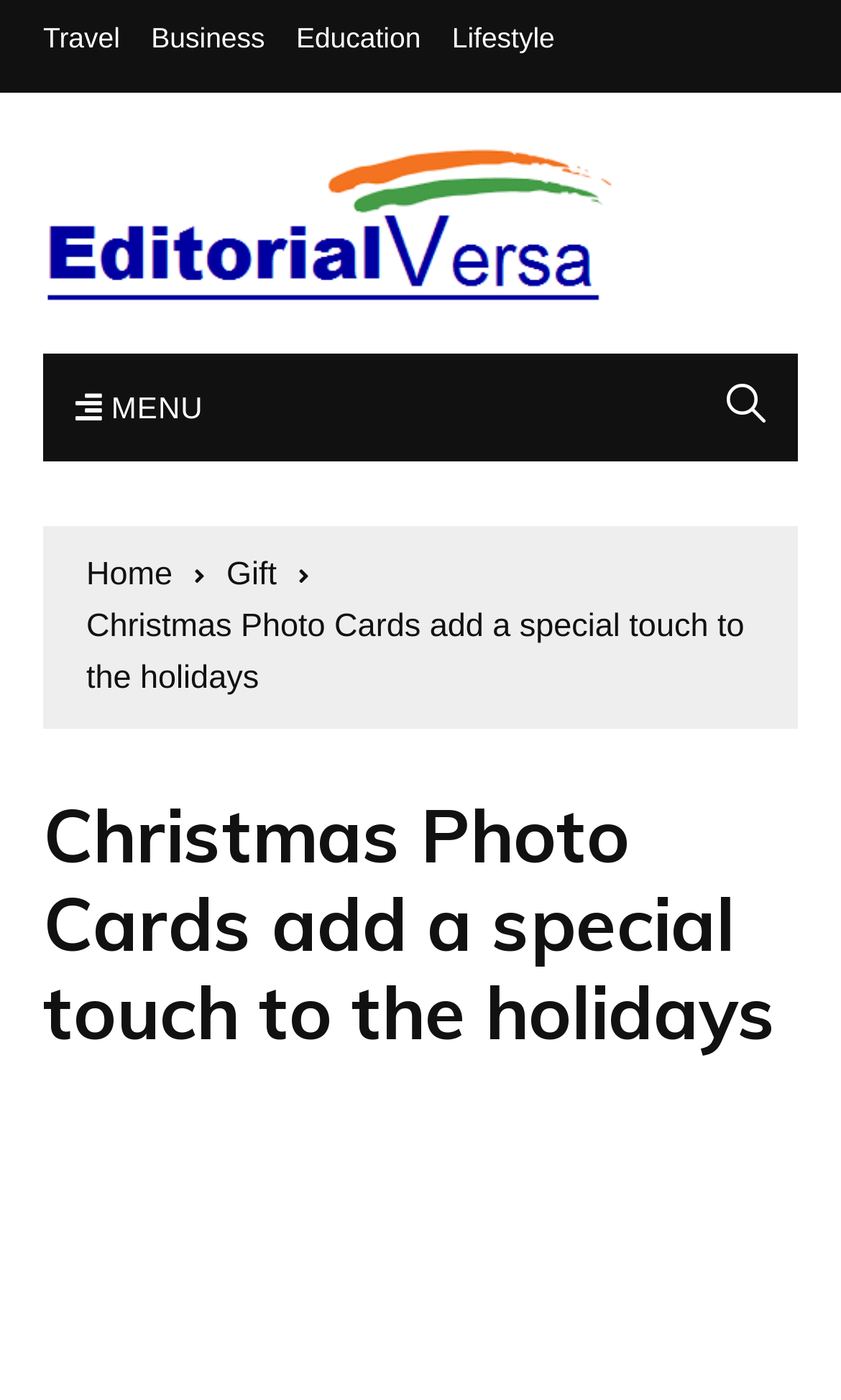Please locate the bounding box coordinates of the region I need to click to follow this instruction: "Click on Travel".

[0.051, 0.017, 0.168, 0.037]